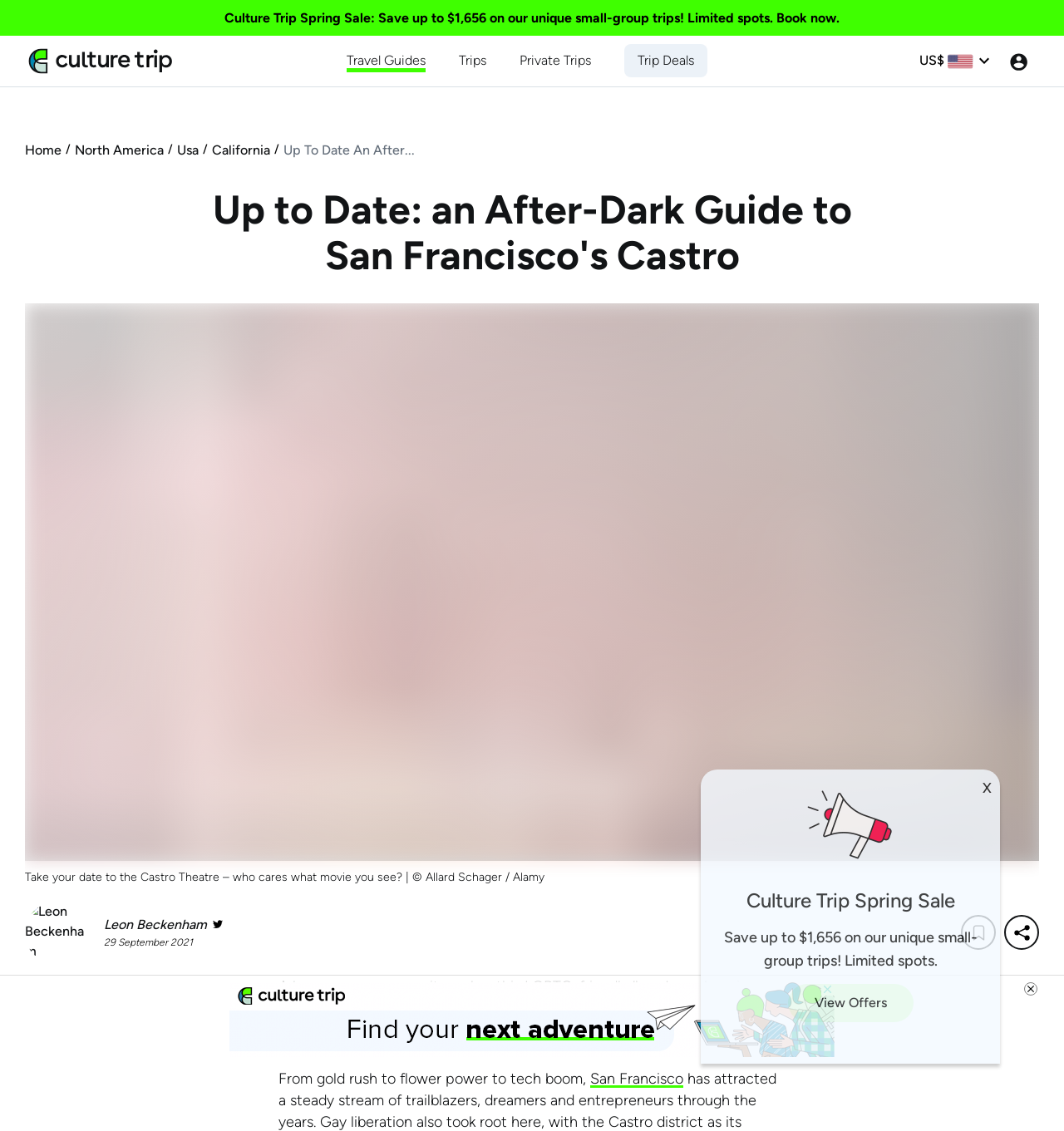Detail the various sections and features of the webpage.

The webpage is a travel guide focused on San Francisco's Castro neighborhood, specifically tailored for couples. At the top, there is a Culture Trip logo on the left, accompanied by a link to a spring sale promotion on the right. Below this, there are navigation links to Travel Guides, Trips, Private Trips, and Trip Deals.

On the left side of the page, there is a header section with links to Home, North America, USA, California, and the current page, "Up To Date: An After-Dark Guide to San Francisco's Castro". Below this, there is a large heading that reads "Up to Date: an After-Dark Guide to San Francisco's Castro".

The main content of the page features an image of the Castro Theatre, with a caption describing the location. There is also a byline crediting Leon Beckenham, along with the date of publication, September 29, 2021.

The main text of the page begins with a heading that describes the Castro neighborhood as a welcoming date-night spot for couples of all kinds. The text then delves into the history of San Francisco, mentioning the gold rush, flower power, and tech boom.

Further down the page, there is a section promoting Culture Trip's spring sale, with a heading and subheading describing the offer. This is accompanied by a "View Offers" link. On the right side of this section, there is a small "X" button.

At the bottom of the page, there is an advertisement iframe, with a "close-ad" button on the top right corner.